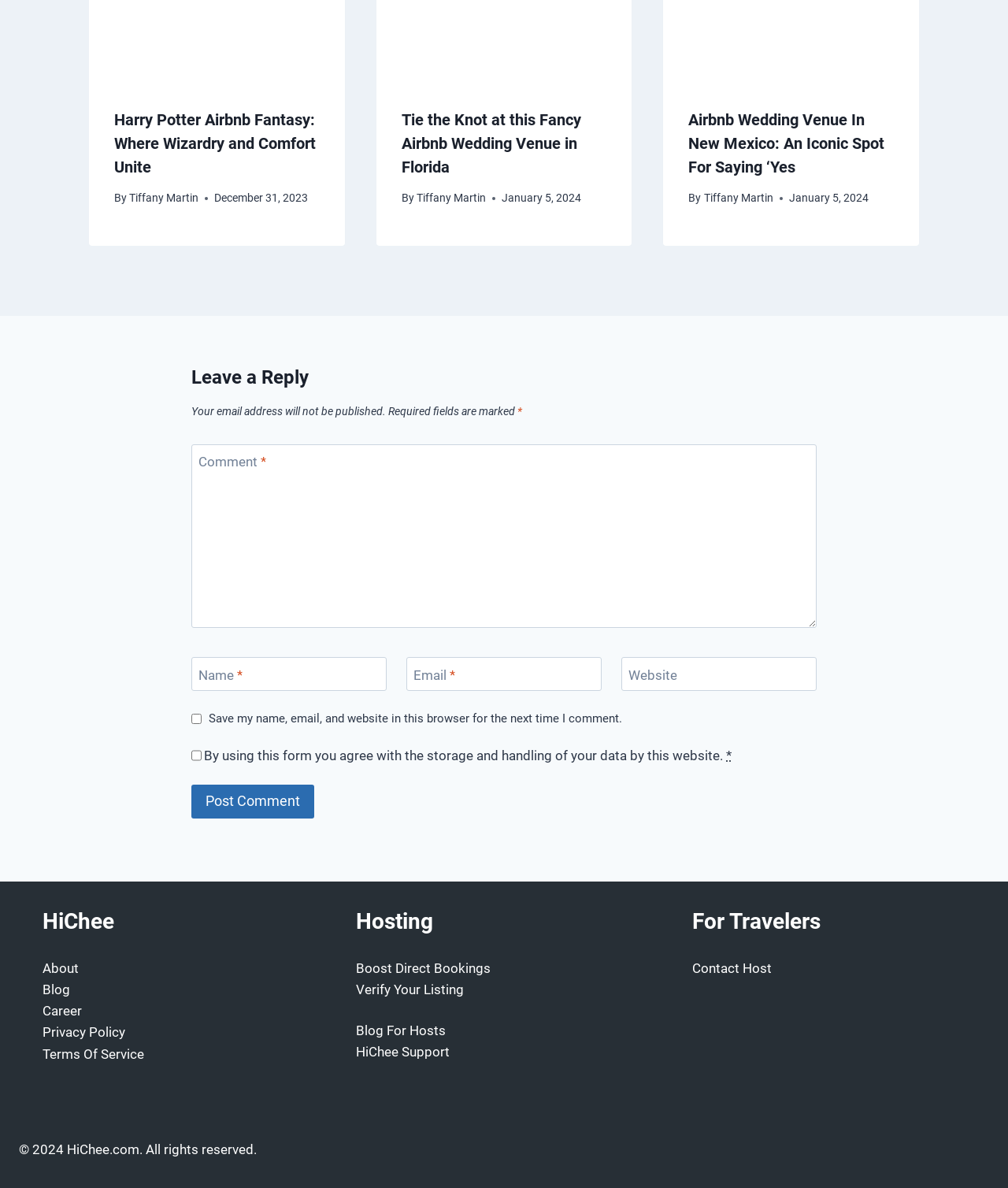Reply to the question with a brief word or phrase: What is the date of the second article?

January 5, 2024